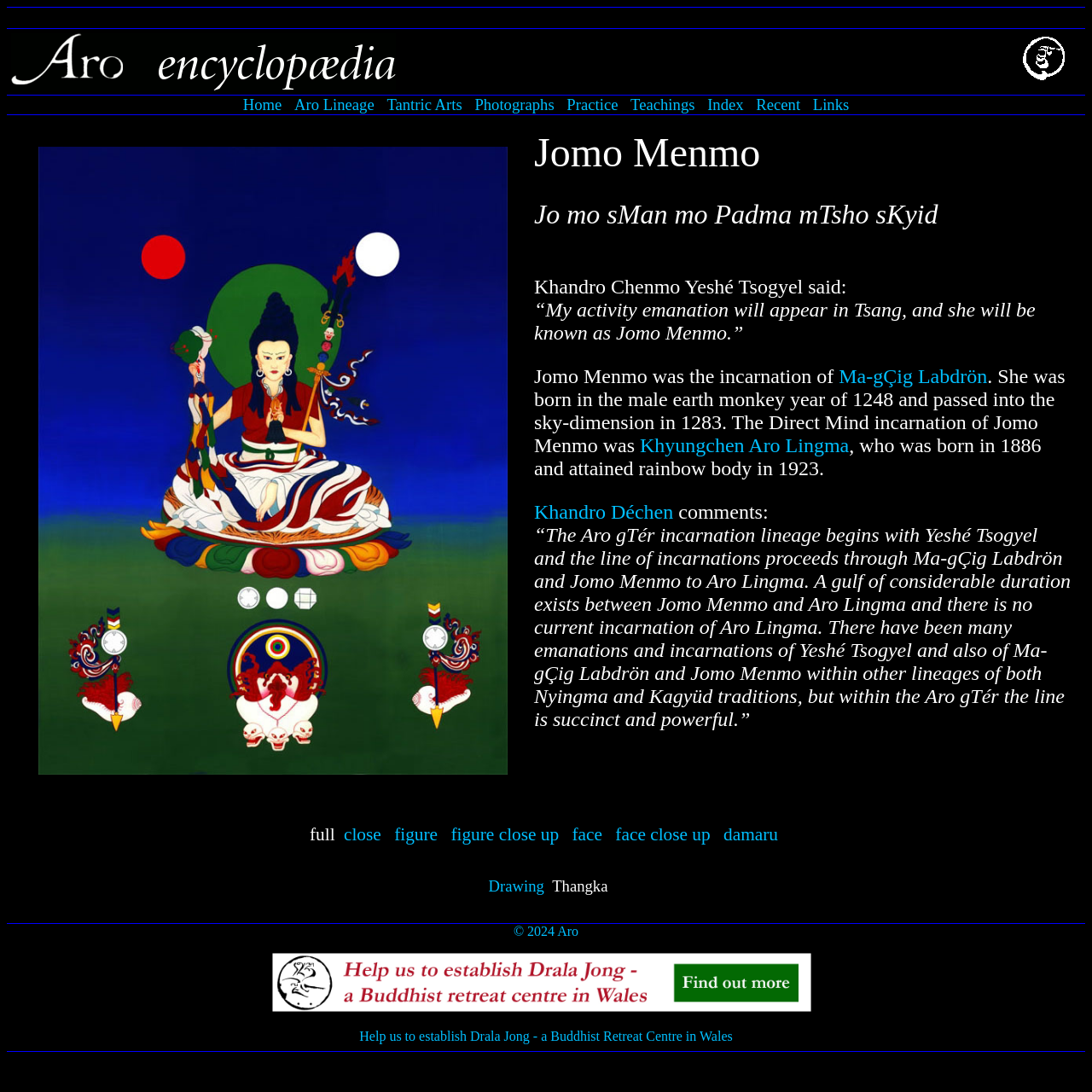Bounding box coordinates are to be given in the format (top-left x, top-left y, bottom-right x, bottom-right y). All values must be floating point numbers between 0 and 1. Provide the bounding box coordinate for the UI element described as: face close up

[0.56, 0.755, 0.654, 0.774]